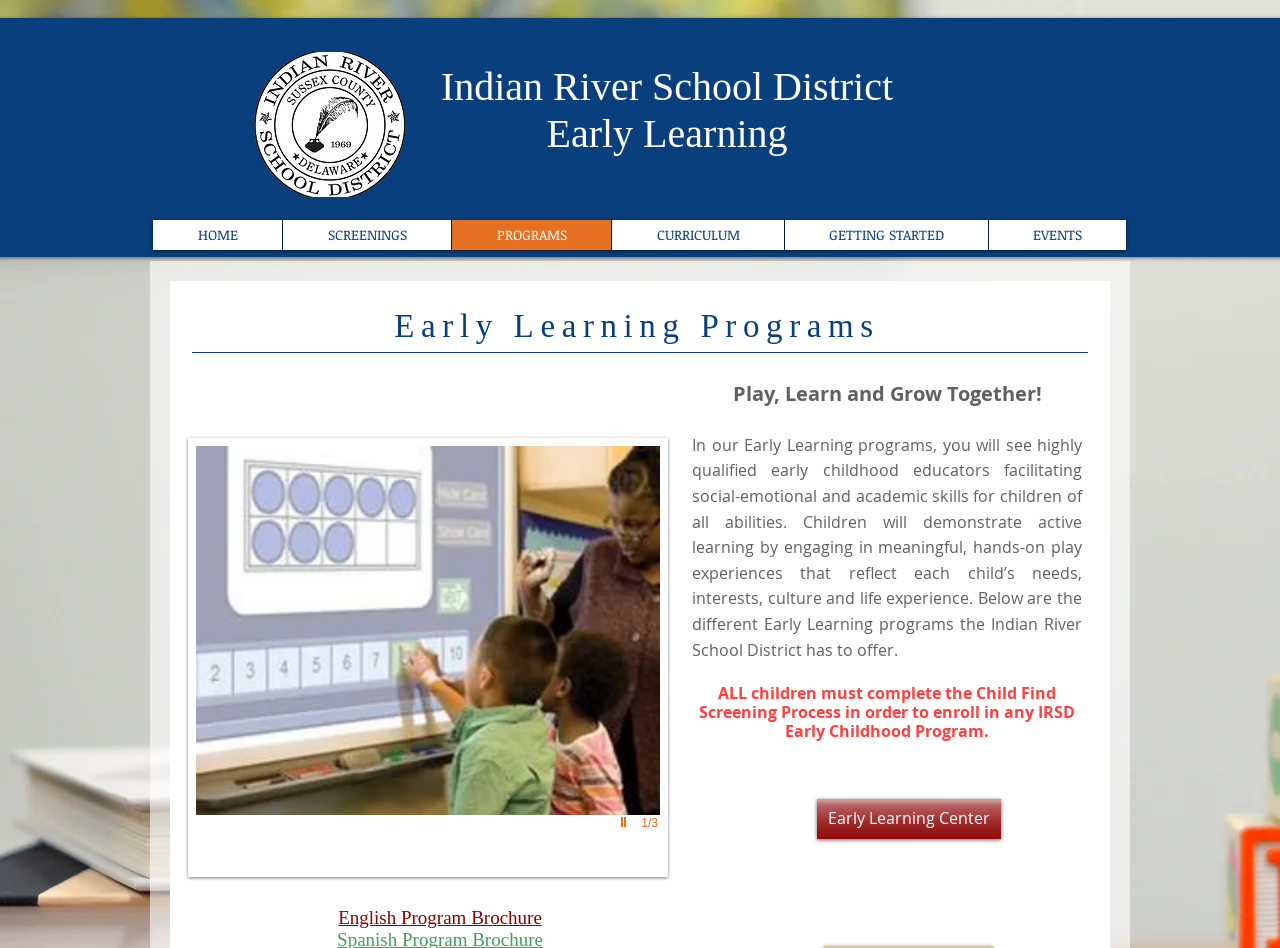What is the purpose of the Child Find Screening Process?
Please provide a single word or phrase in response based on the screenshot.

To enroll in IRSD Early Childhood Program